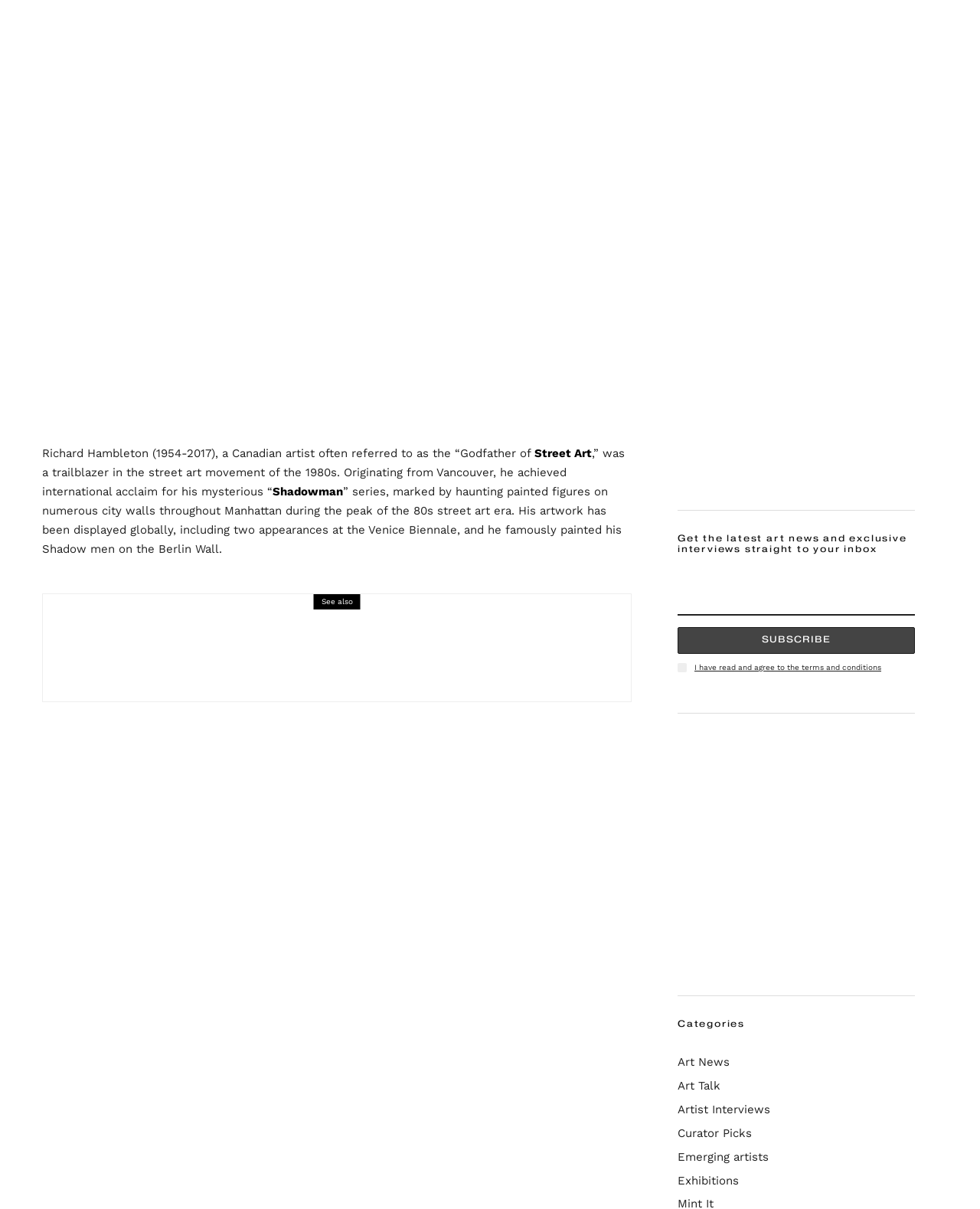Please predict the bounding box coordinates of the element's region where a click is necessary to complete the following instruction: "Click the 'Subscribe' button". The coordinates should be represented by four float numbers between 0 and 1, i.e., [left, top, right, bottom].

[0.691, 0.518, 0.934, 0.541]